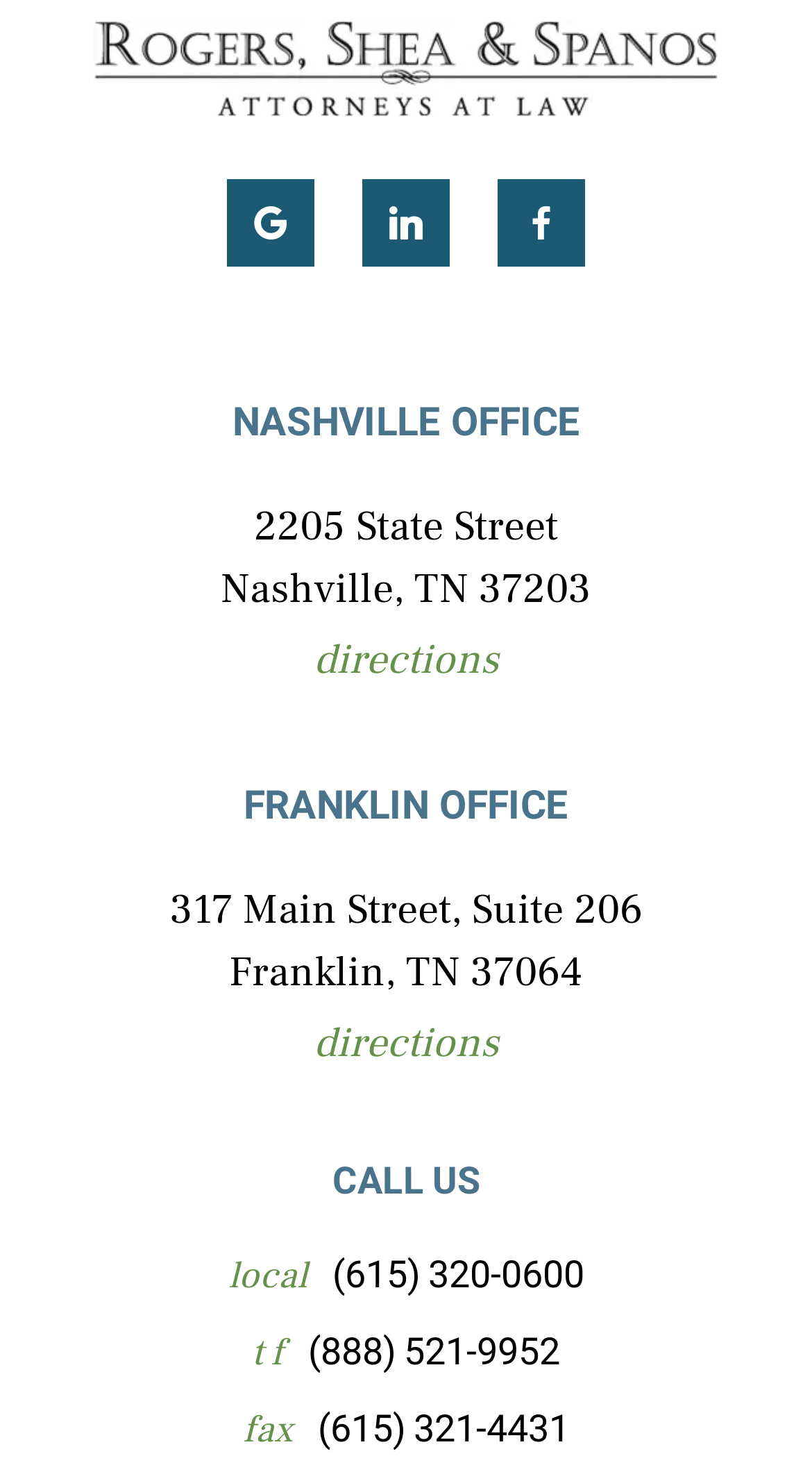Using the image as a reference, answer the following question in as much detail as possible:
What is the phone number of the law firm?

I found the phone number by looking at the static text element with the text '(615) 320-0600' under the 'CALL US' heading, which is likely the phone number of the law firm.